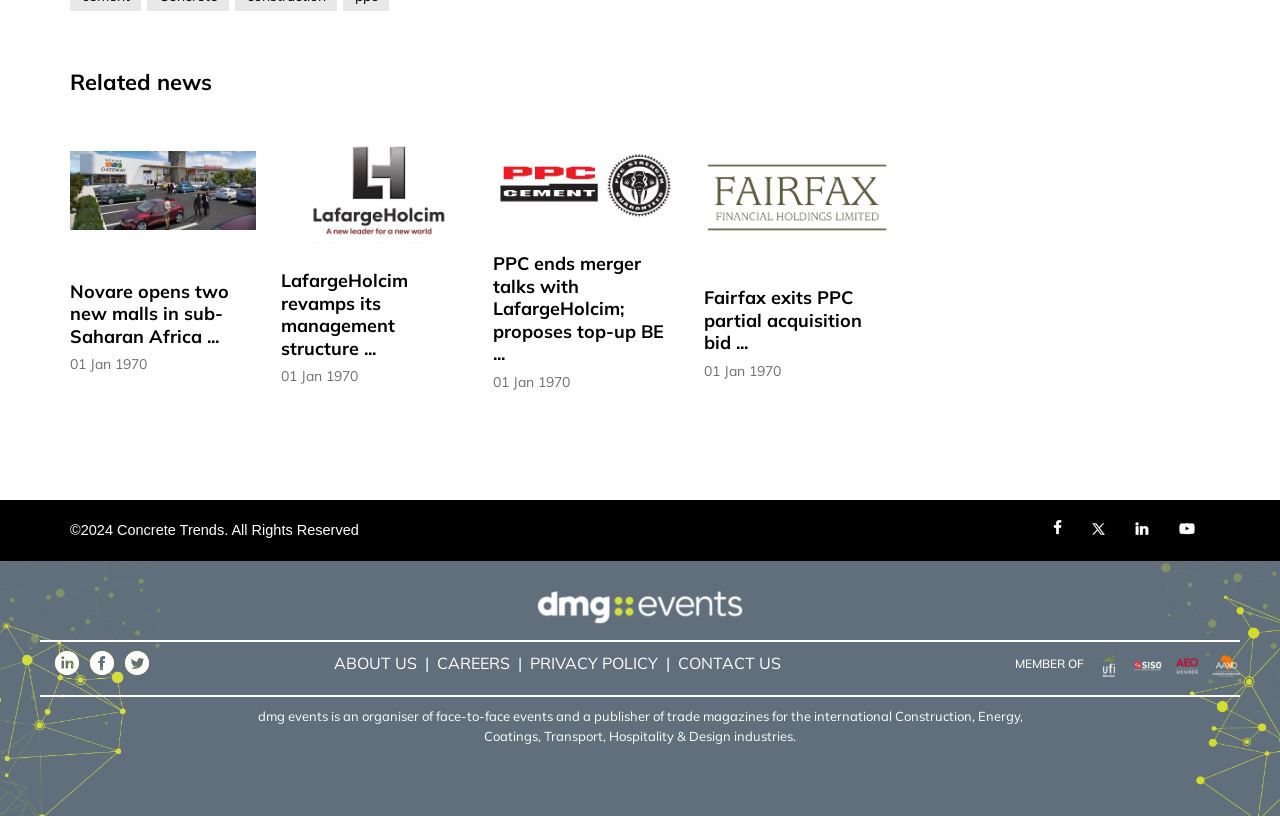Based on the provided description, "Concrete Trends. All Rights Reserved", find the bounding box of the corresponding UI element in the screenshot.

[0.091, 0.64, 0.28, 0.66]